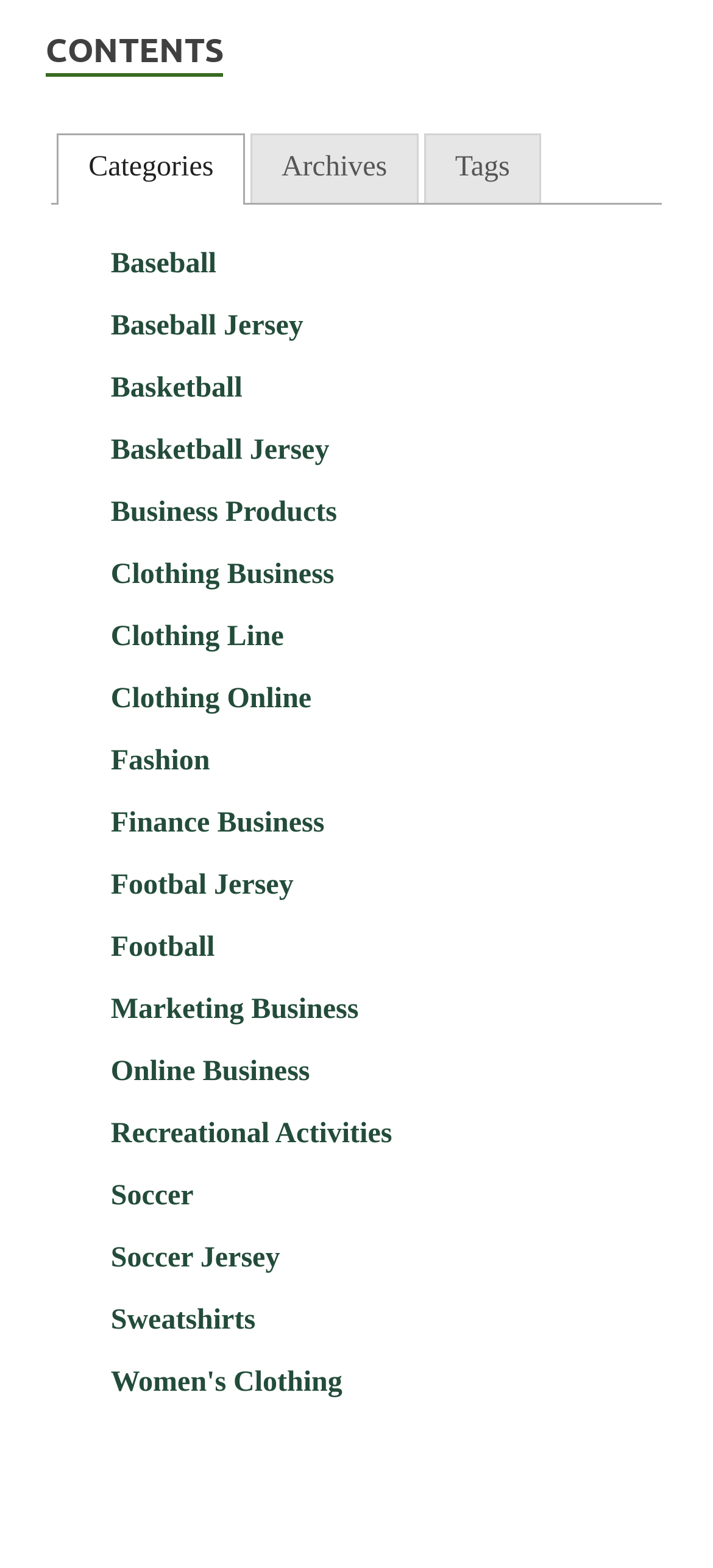What is the first category listed?
Please respond to the question with a detailed and informative answer.

I looked at the tabpanel with the label 'Categories' and found the first link listed, which is 'Baseball'.